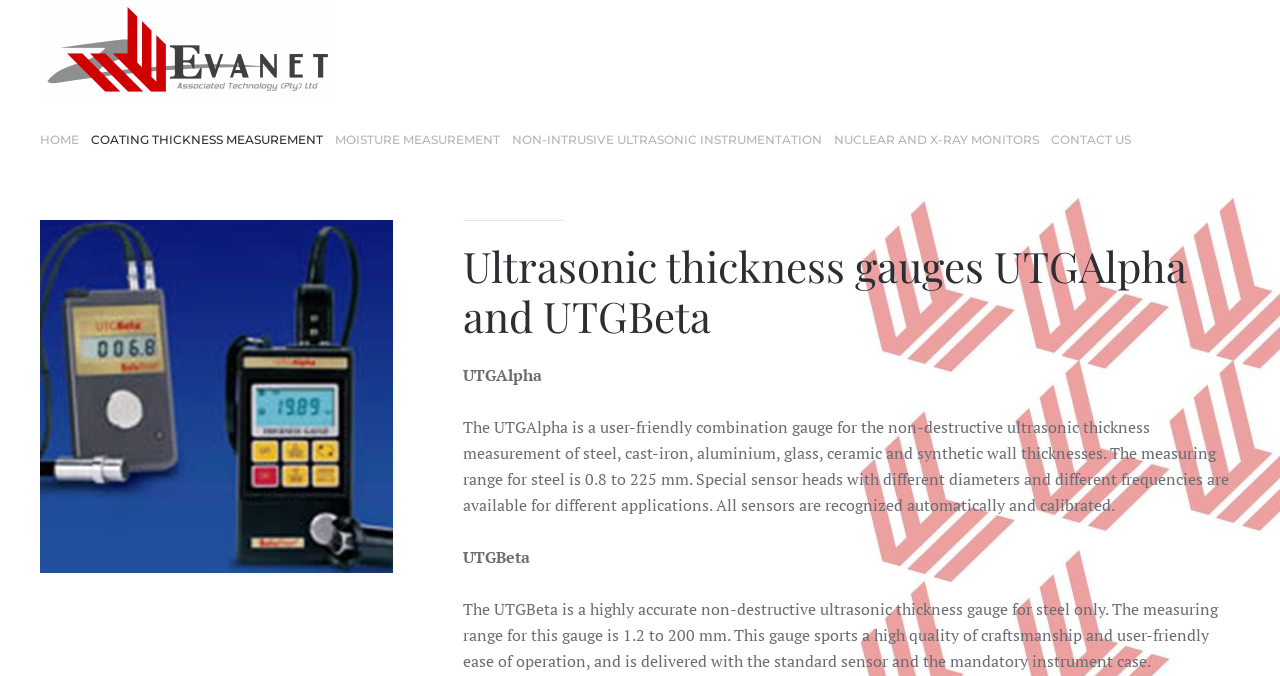Locate the UI element described by Nuclear and X-ray Monitors in the provided webpage screenshot. Return the bounding box coordinates in the format (top-left x, top-left y, bottom-right x, bottom-right y), ensuring all values are between 0 and 1.

[0.647, 0.148, 0.816, 0.266]